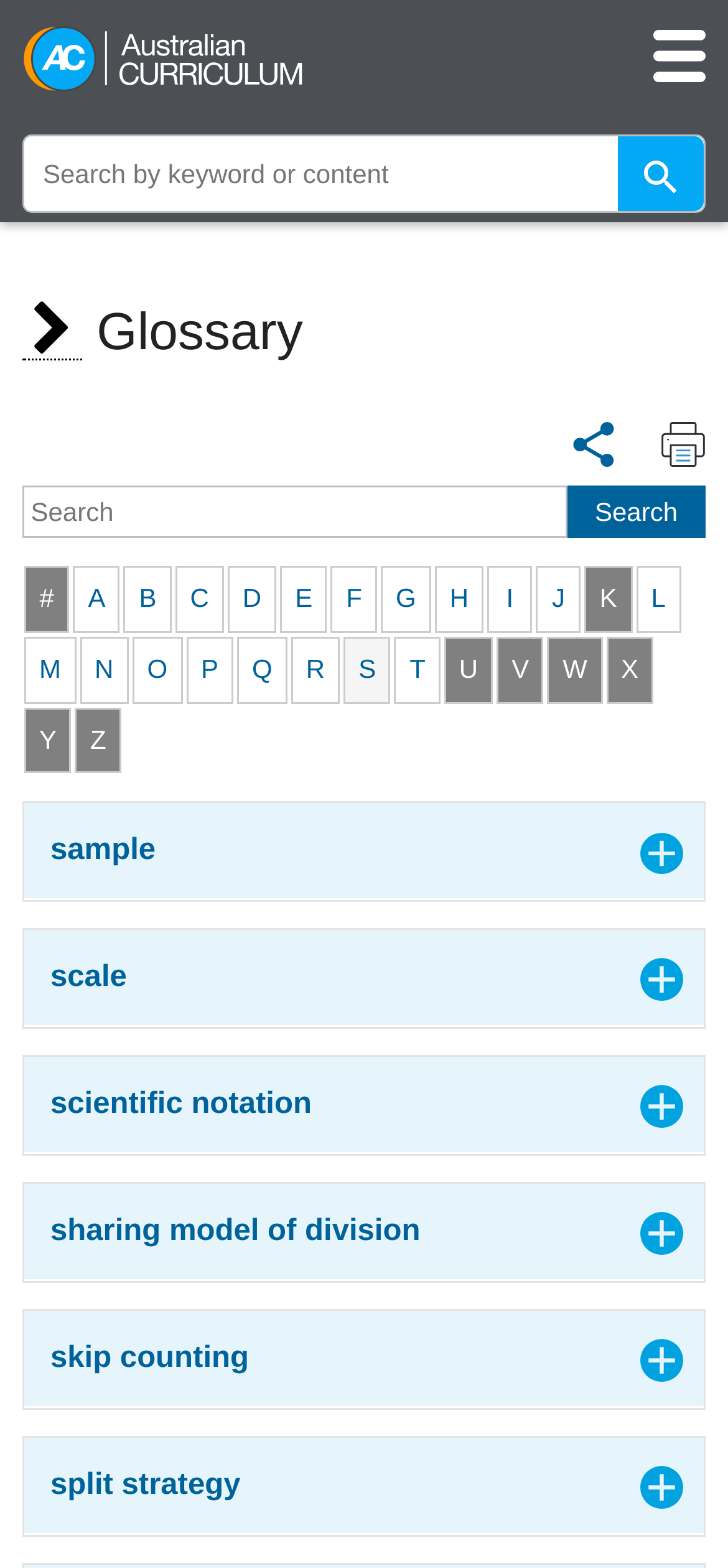Extract the bounding box coordinates for the described element: "alt="facebook"". The coordinates should be represented as four float numbers between 0 and 1: [left, top, right, bottom].

None